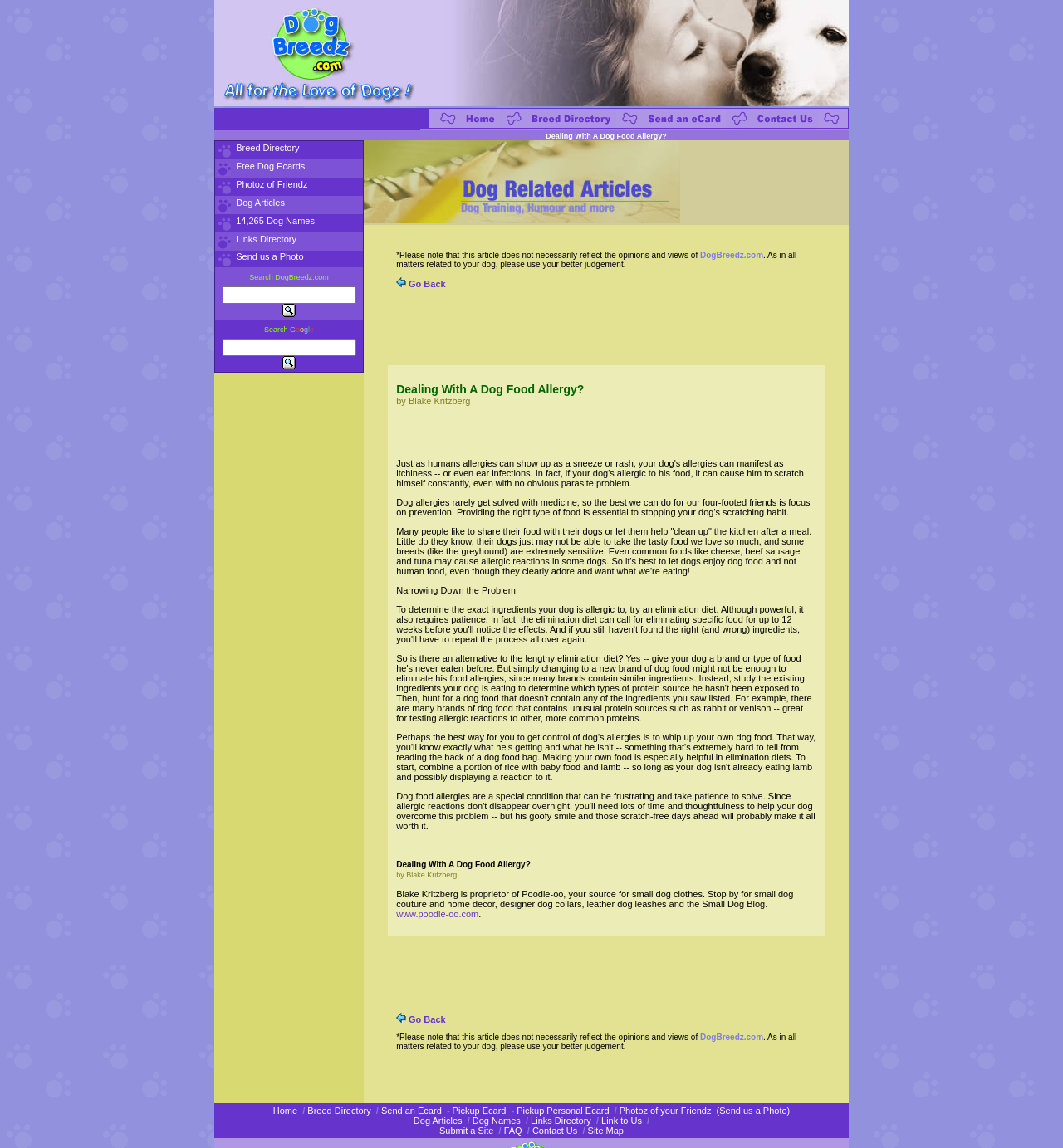Determine the bounding box coordinates of the section I need to click to execute the following instruction: "go to Homepage of DogBreedz.com". Provide the coordinates as four float numbers between 0 and 1, i.e., [left, top, right, bottom].

[0.395, 0.094, 0.47, 0.114]